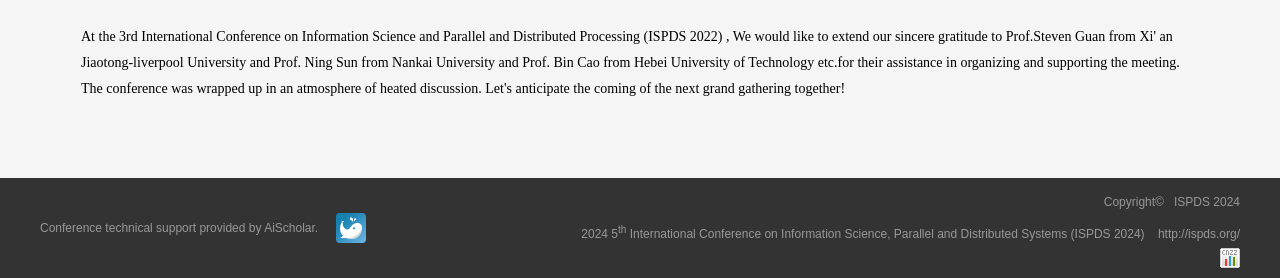Use the information in the screenshot to answer the question comprehensively: What is the copyright year?

The copyright year can be found in the StaticText element with the text 'Copyright©  ISPDS 2024'. This element is located at the bottom of the page, with a bounding box coordinate of [0.862, 0.701, 0.969, 0.752].